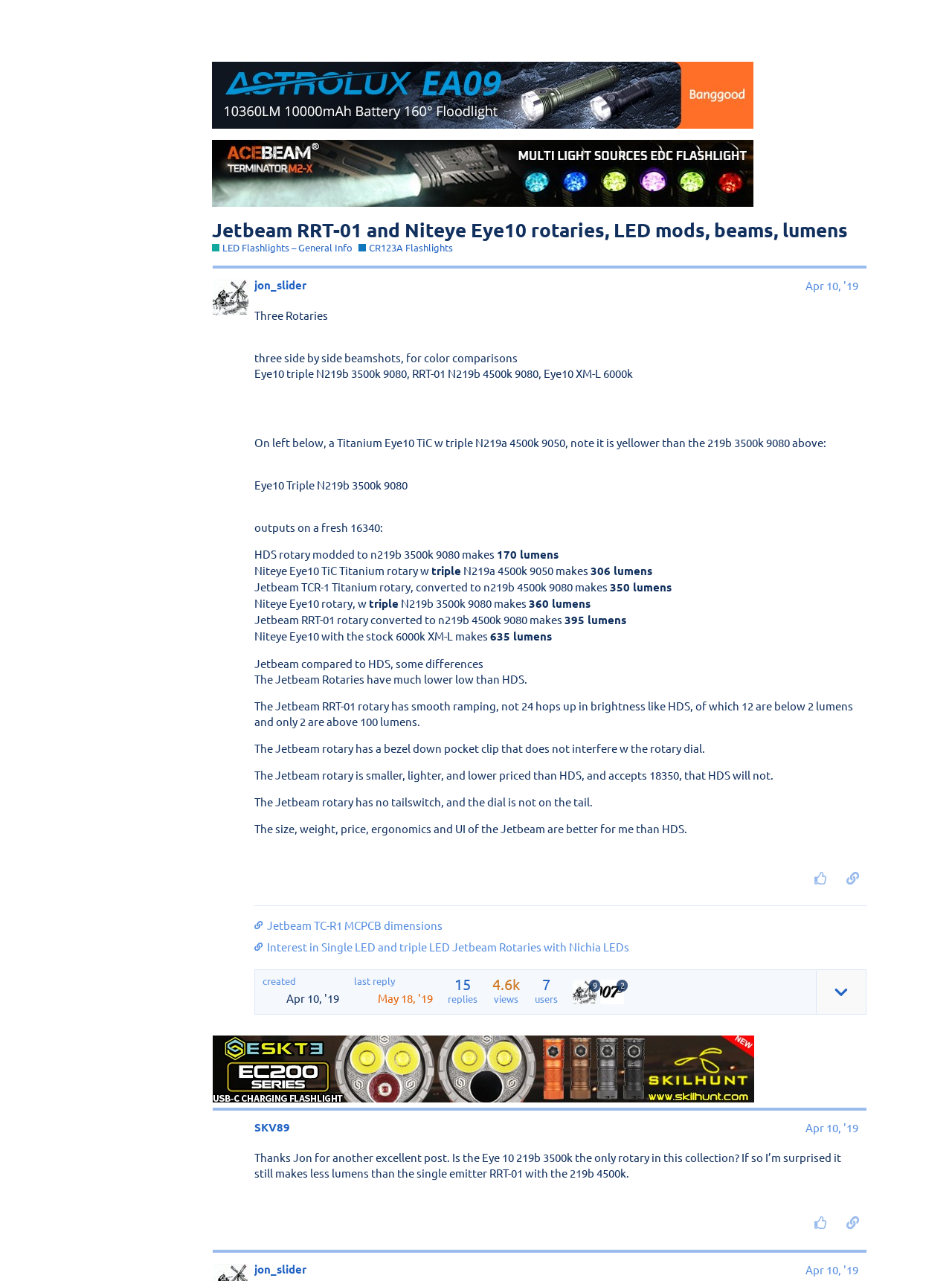Based on what you see in the screenshot, provide a thorough answer to this question: What is the topic of the post by moderator007?

I found the answer by reading the text of the post, which describes the modifications made to the flashlight, including drilling a hole and adding a resistor.